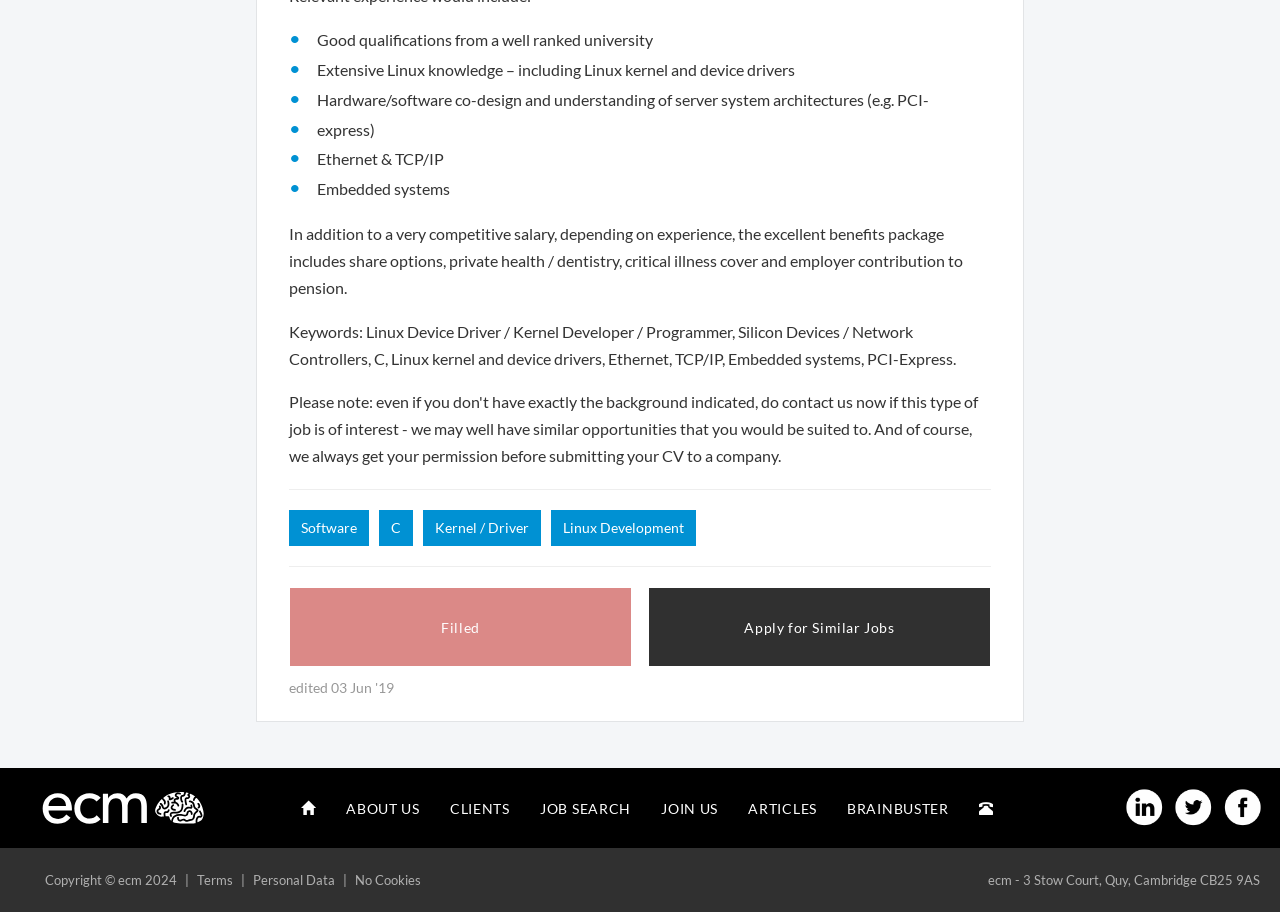Specify the bounding box coordinates of the element's region that should be clicked to achieve the following instruction: "Go to the 'Home' page". The bounding box coordinates consist of four float numbers between 0 and 1, in the format [left, top, right, bottom].

[0.224, 0.86, 0.259, 0.915]